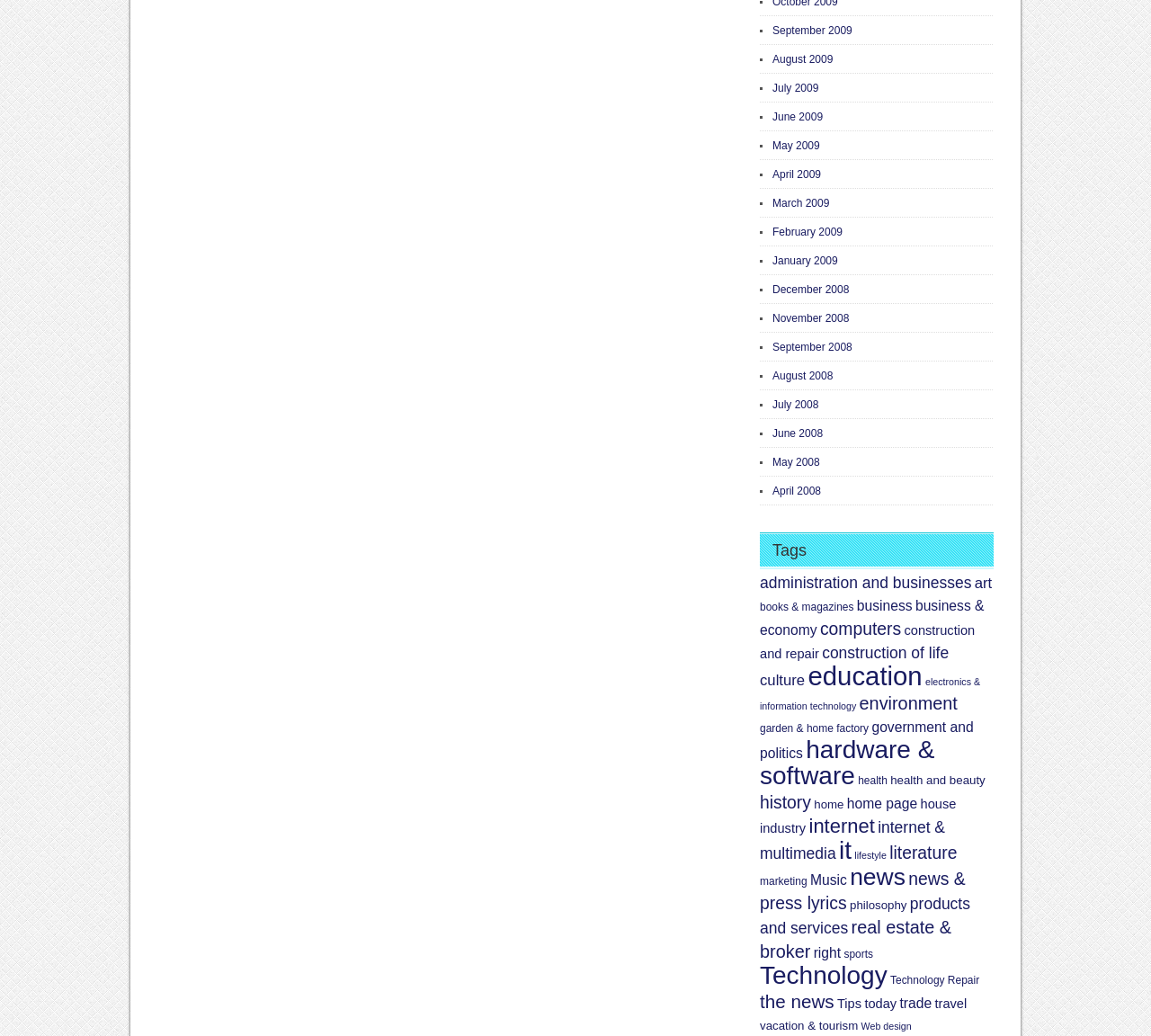Can you show the bounding box coordinates of the region to click on to complete the task described in the instruction: "Browse articles from September 2009"?

[0.671, 0.023, 0.74, 0.036]